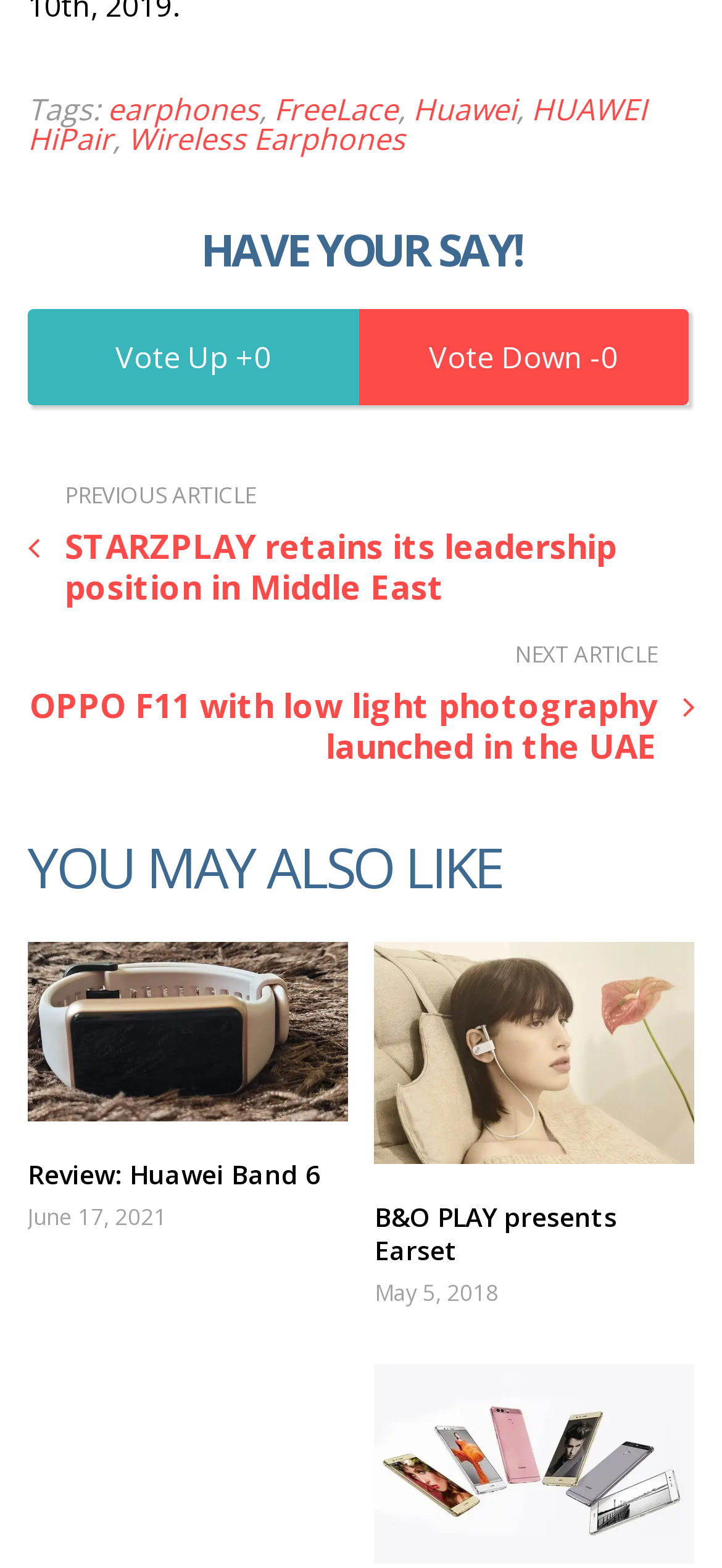Examine the image carefully and respond to the question with a detailed answer: 
How many articles are listed under 'YOU MAY ALSO LIKE'?

There are four article links listed under the 'YOU MAY ALSO LIKE' heading, with titles such as 'Review: Huawei Band 6', 'B&O PLAY presents Earset', and two others.